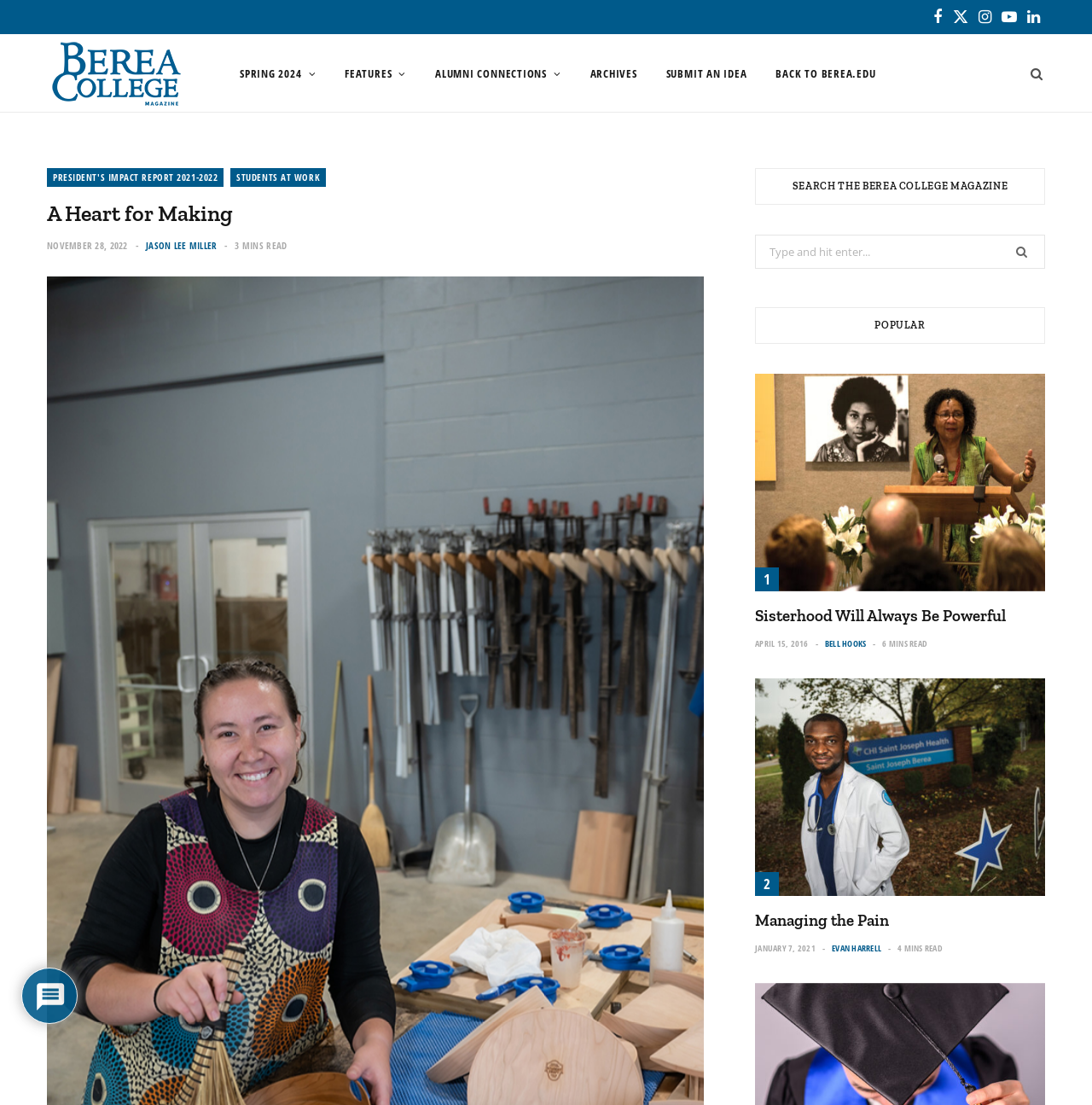What is the search function for?
Refer to the screenshot and answer in one word or phrase.

Search the Berea College Magazine